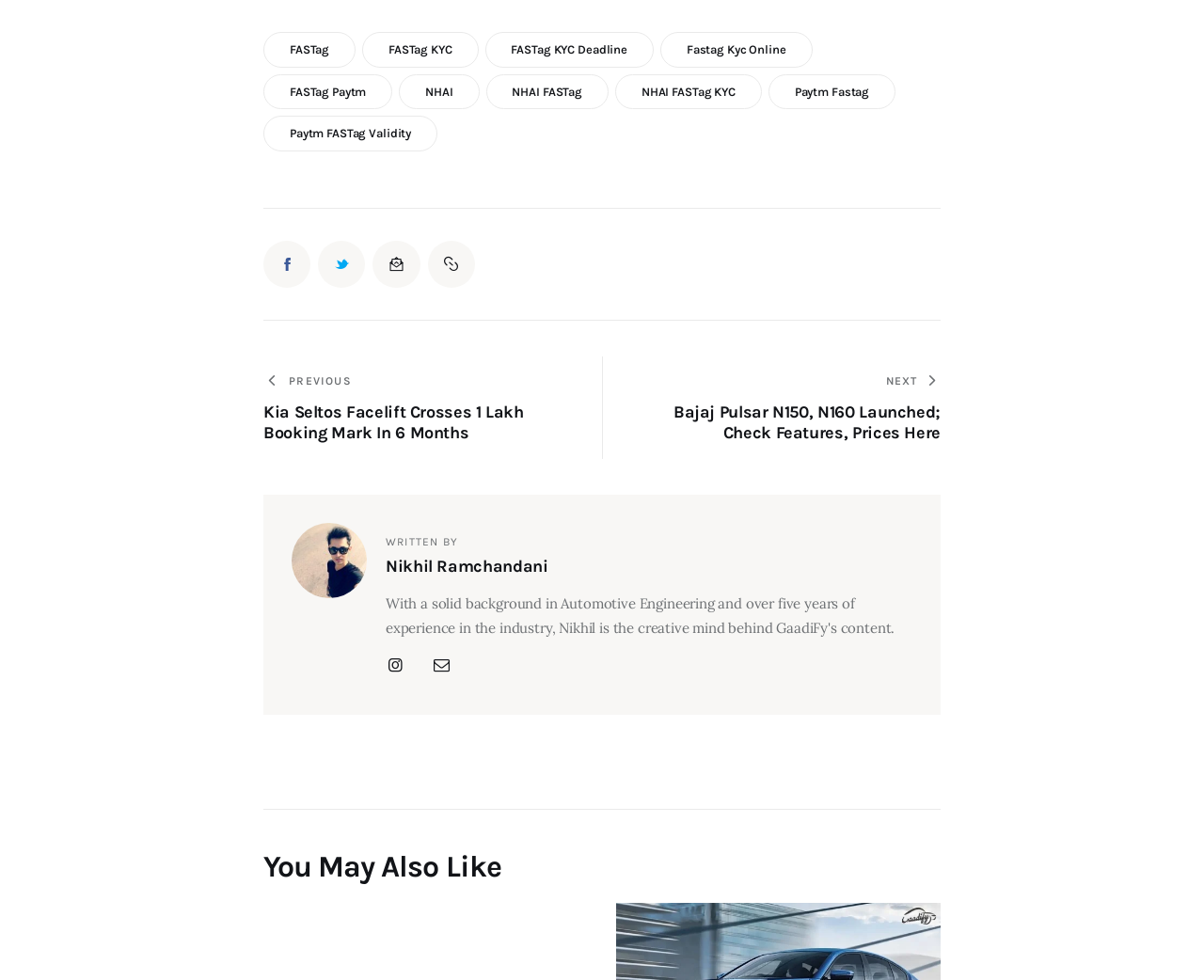Please respond to the question using a single word or phrase:
What is the navigation section?

Post navigation